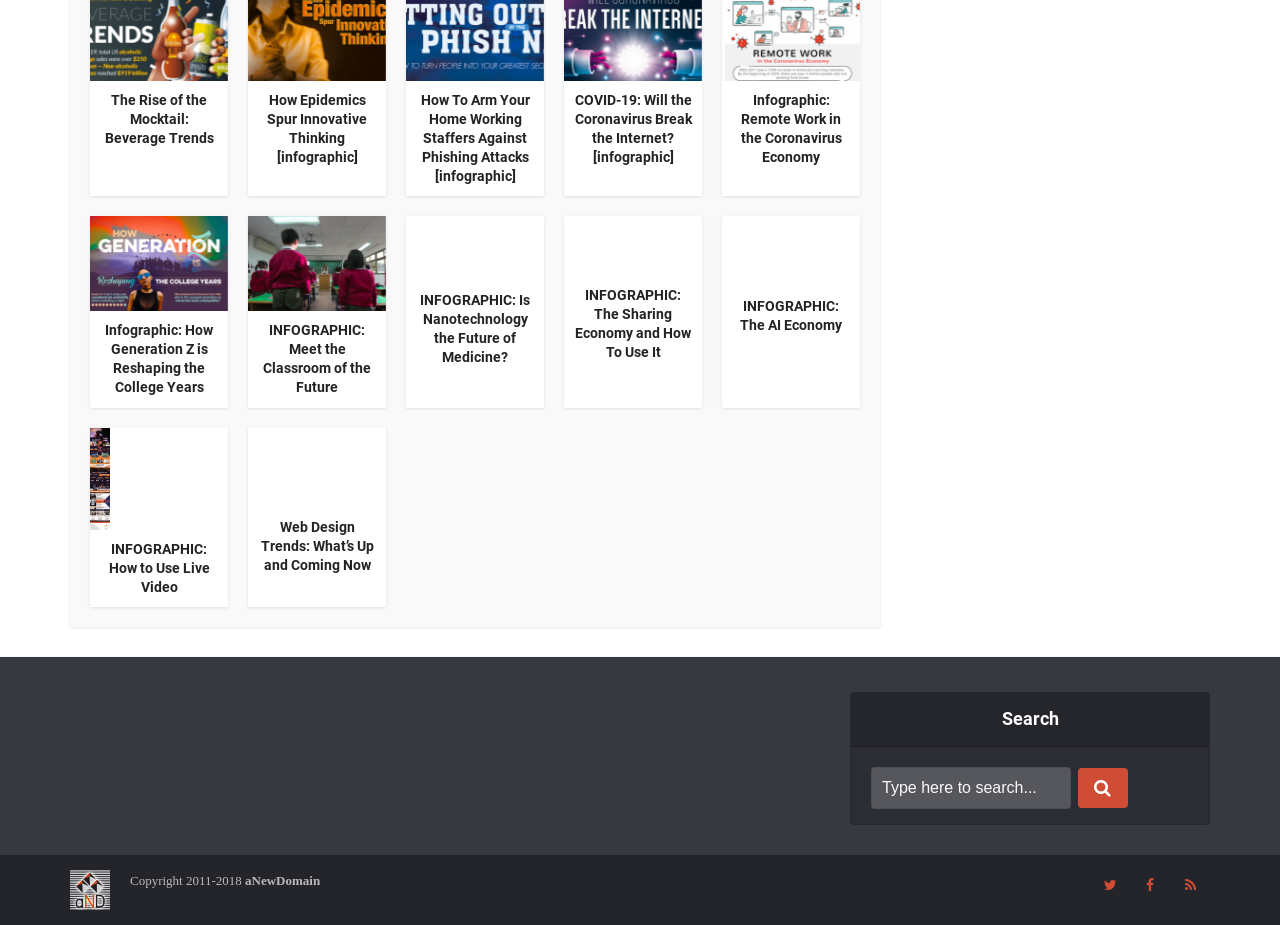Use a single word or phrase to answer the question:
How many social media links are at the bottom of the webpage?

3